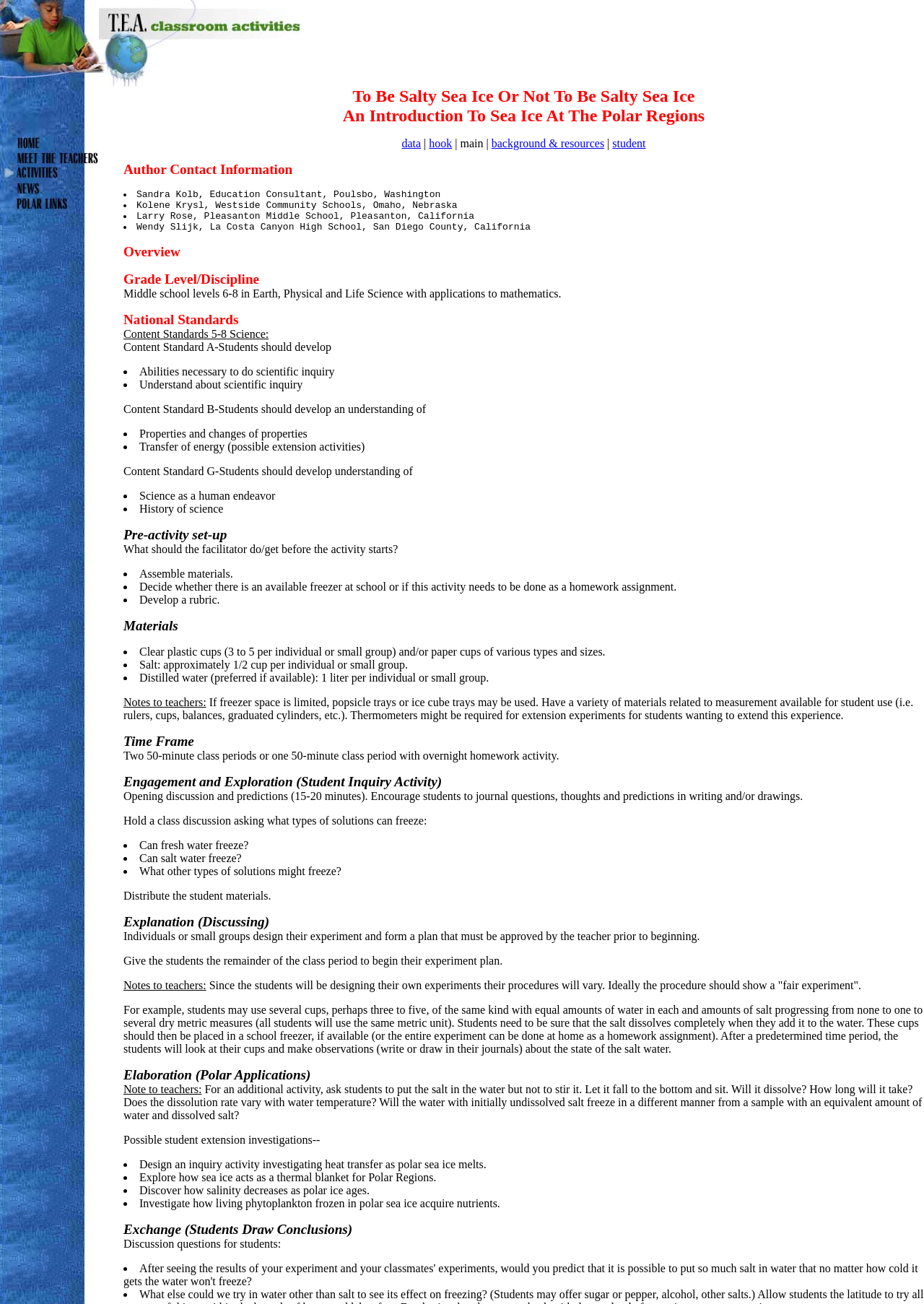Can you find the bounding box coordinates of the area I should click to execute the following instruction: "Click the 'background & resources' link"?

[0.532, 0.105, 0.654, 0.115]